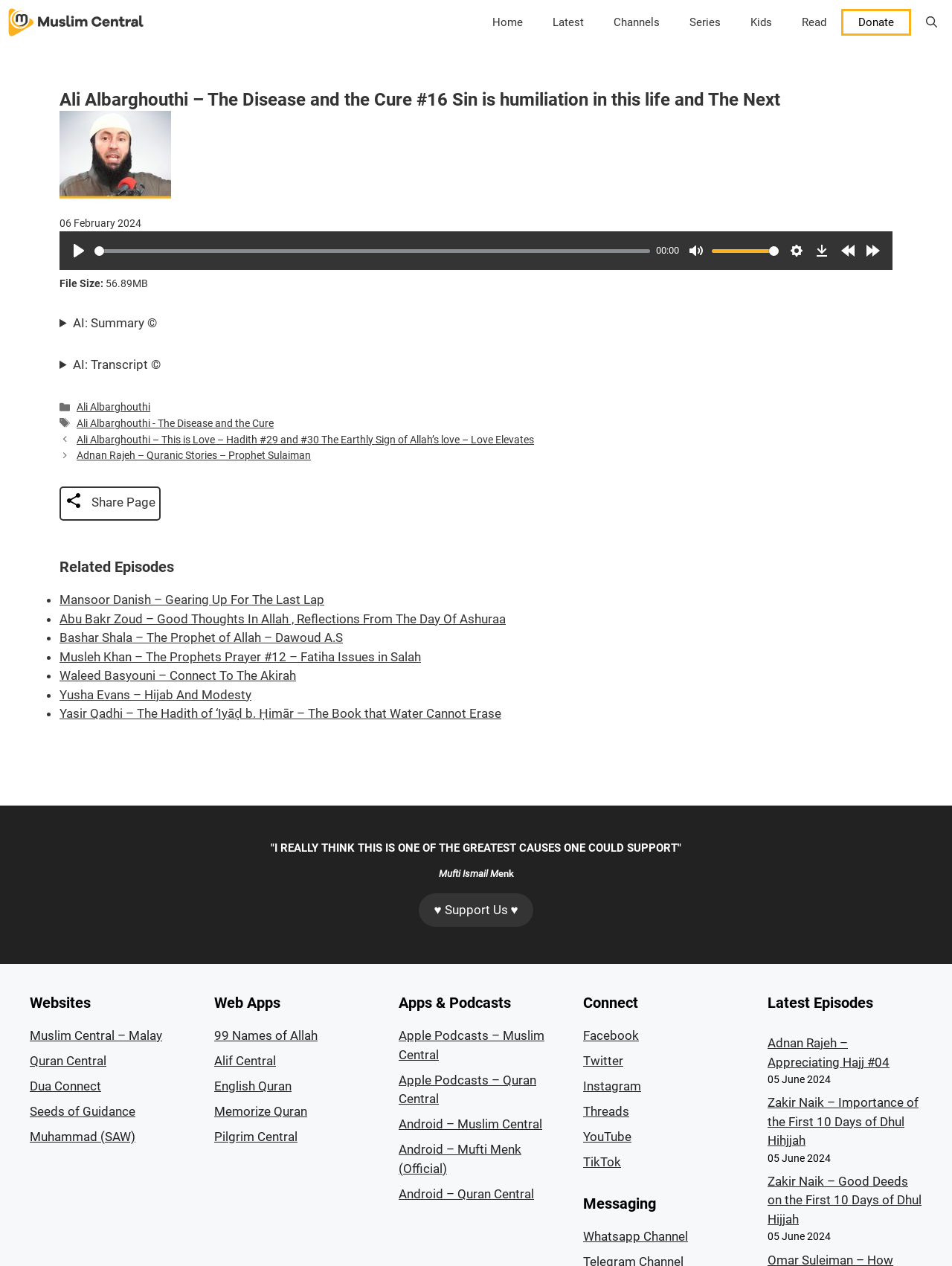What are the categories of the audio lecture?
Please answer the question with as much detail as possible using the screenshot.

The categories are obtained from the links 'Ali Albarghouthi' and 'Ali Albarghouthi - The Disease and the Cure' which are located in the 'Entry meta' section at the bottom of the webpage.